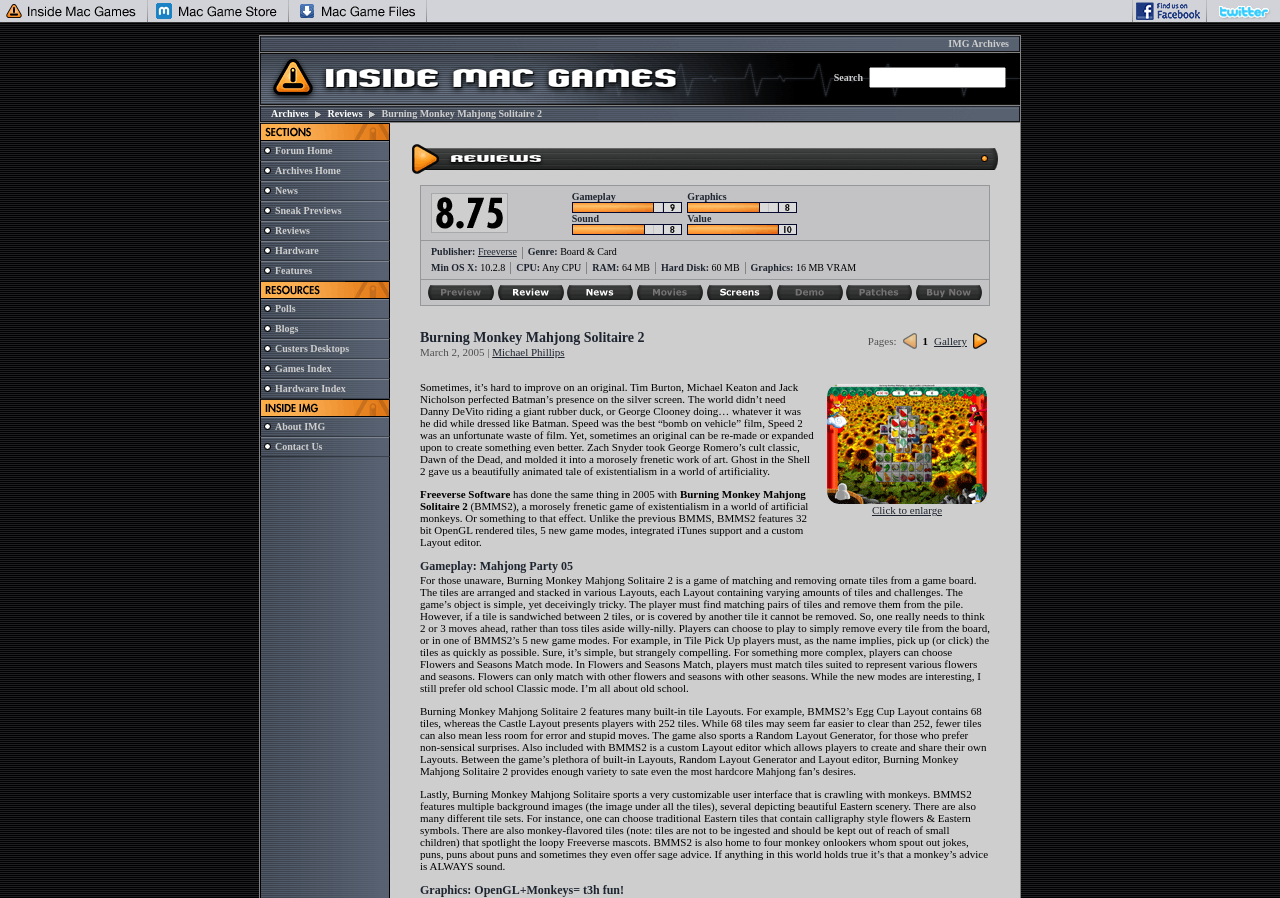What is the text of the link next to the 'Reviews' link?
Use the image to give a comprehensive and detailed response to the question.

I found the 'Reviews' link at [0.256, 0.12, 0.283, 0.133] coordinates and analyzed the surrounding elements. The link next to it has the text 'Burning Monkey Mahjong Solitaire 2' which is located at [0.296, 0.12, 0.423, 0.133] coordinates.